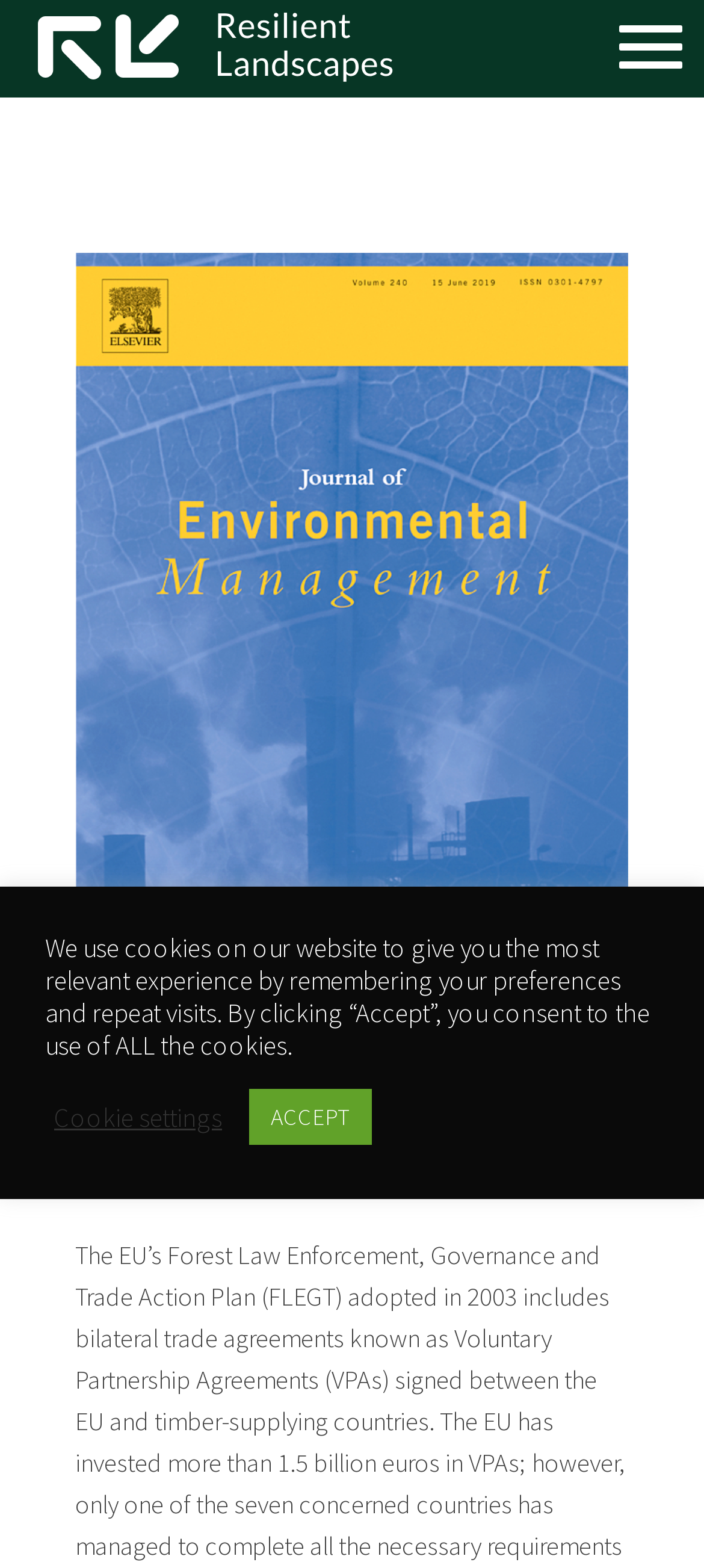What is the purpose of the textbox?
Provide a detailed answer to the question, using the image to inform your response.

The textbox is located at the top of the webpage with a placeholder text 'Type here to search...', indicating that it is used for searching purposes.